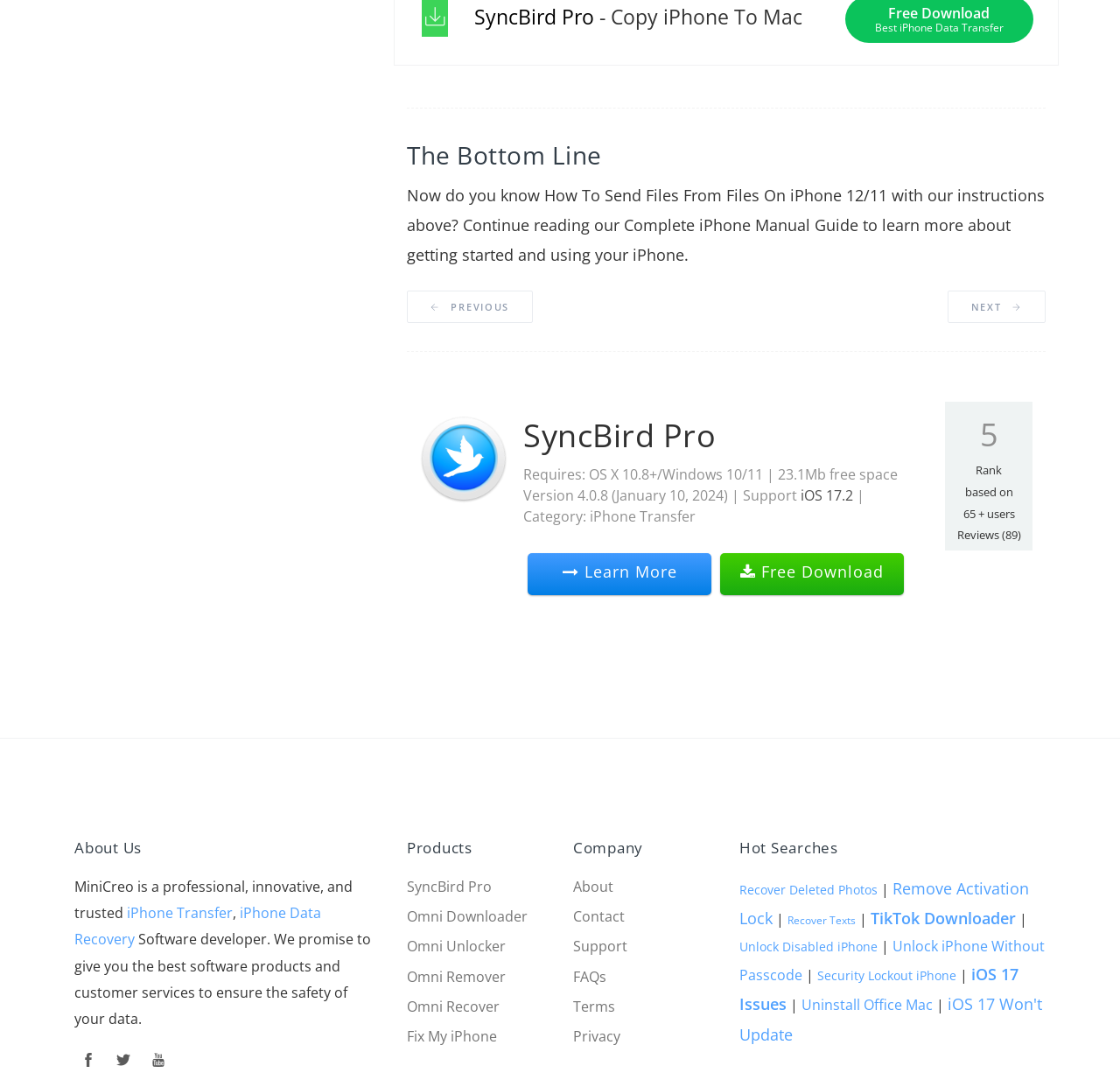Pinpoint the bounding box coordinates of the element you need to click to execute the following instruction: "Download SyncBird Pro for free". The bounding box should be represented by four float numbers between 0 and 1, in the format [left, top, right, bottom].

[0.639, 0.505, 0.811, 0.552]